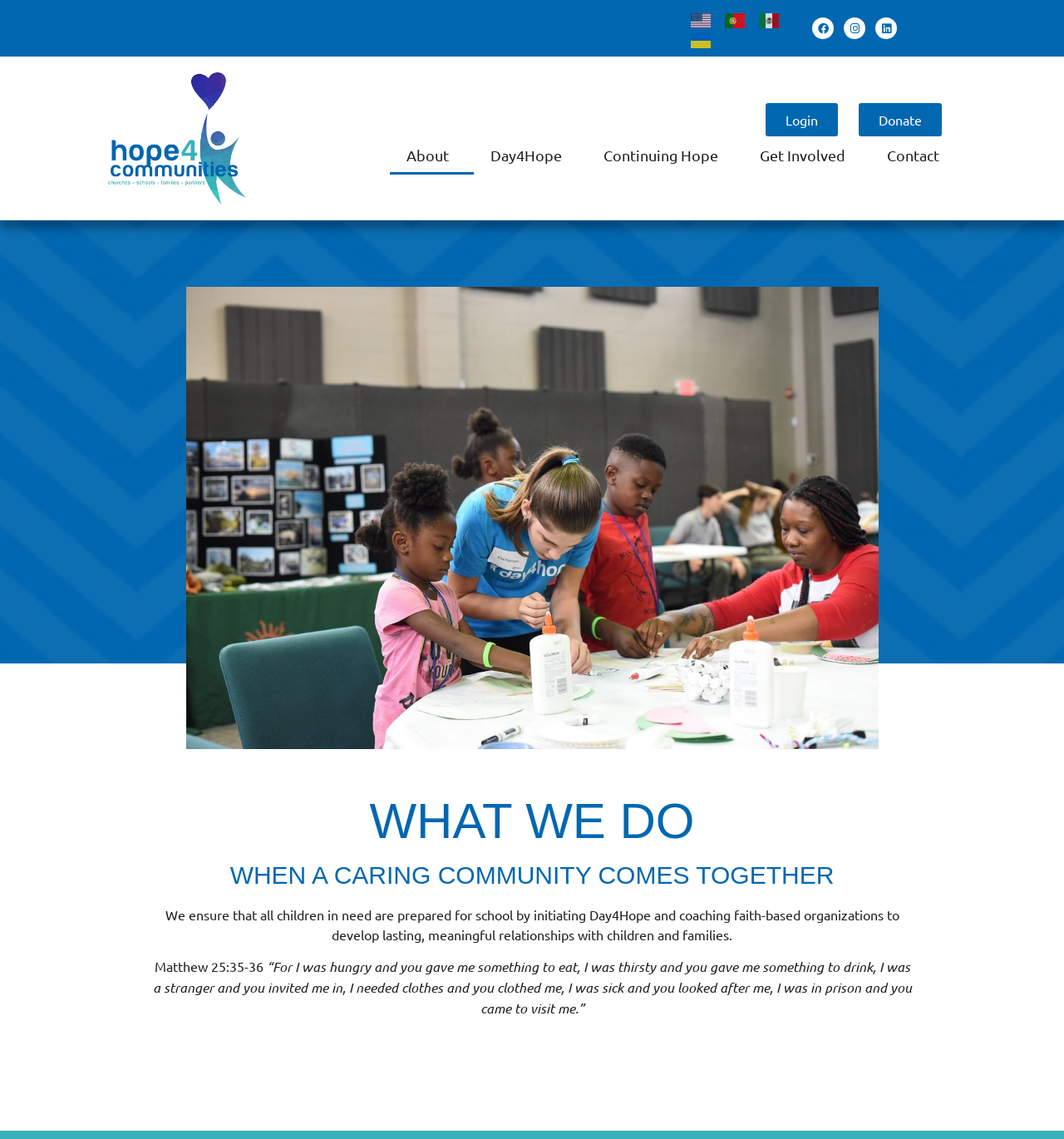Please identify the bounding box coordinates of where to click in order to follow the instruction: "Donate to Hope 4 Communities".

[0.807, 0.09, 0.885, 0.119]